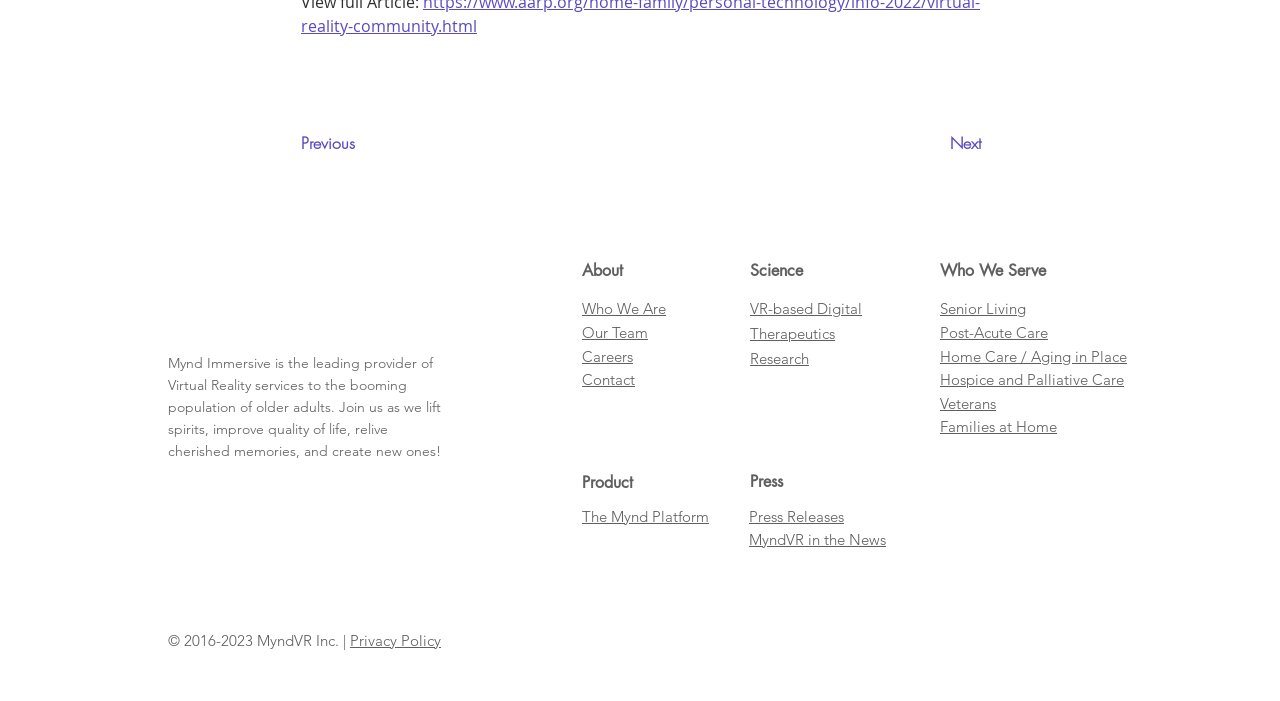Locate the bounding box coordinates of the element that should be clicked to execute the following instruction: "Learn about Who We Are".

[0.455, 0.427, 0.52, 0.454]